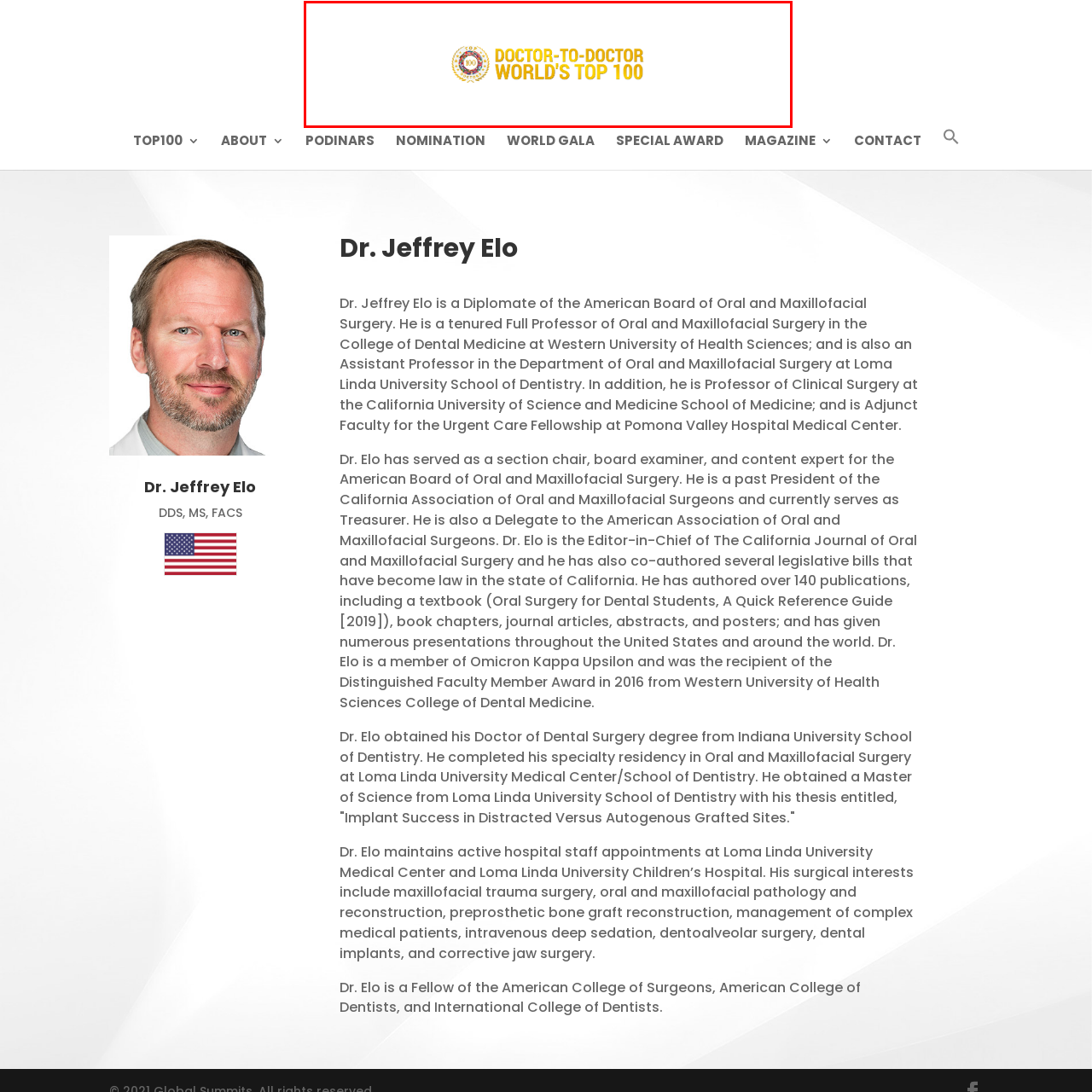Identify the subject within the red bounding box and respond to the following question in a single word or phrase:
What emotion does the typography evoke?

Sense of achievement